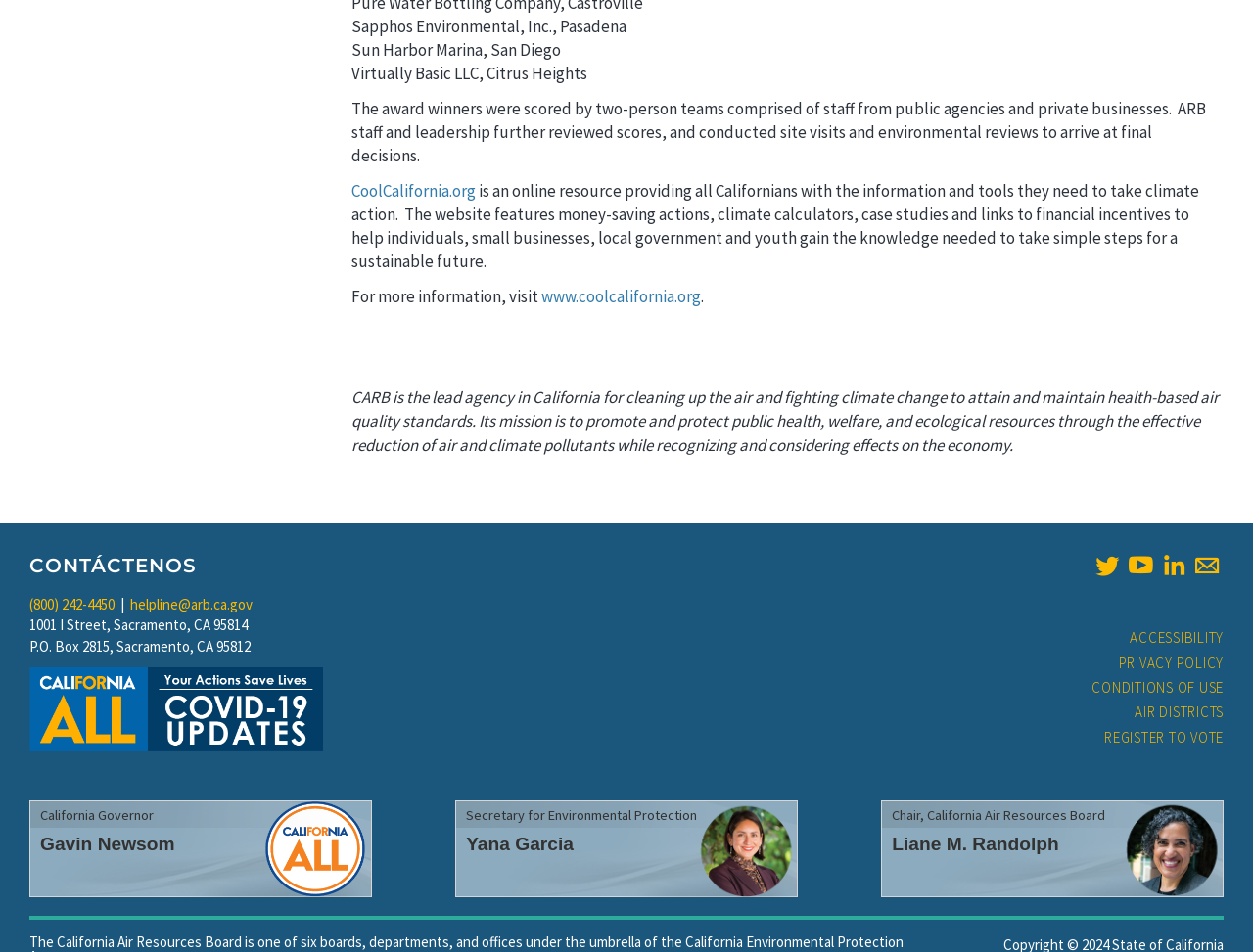What is the name of the organization?
Using the visual information, respond with a single word or phrase.

California Air Resources Board